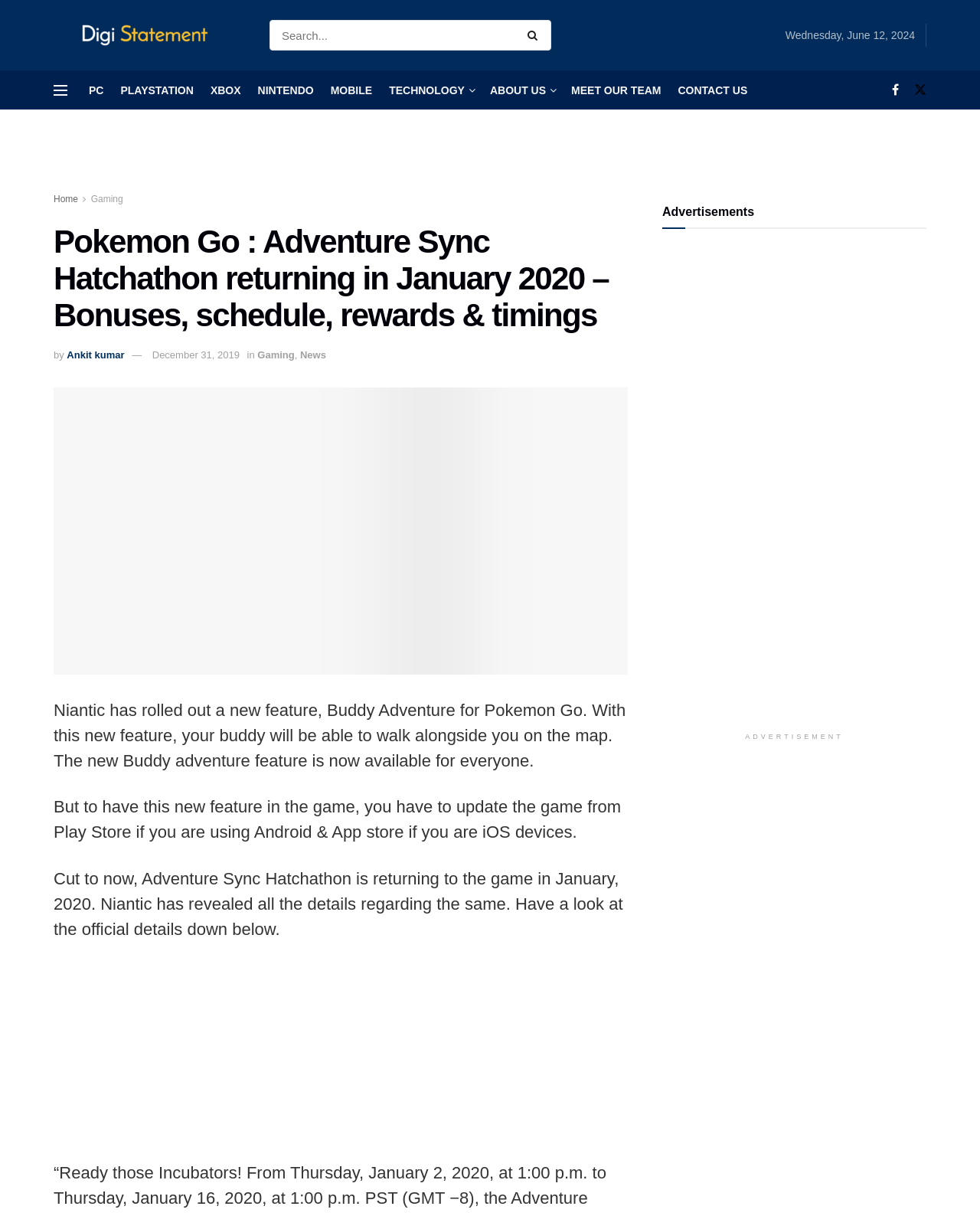Locate the bounding box of the UI element defined by this description: "December 31, 2019". The coordinates should be given as four float numbers between 0 and 1, formatted as [left, top, right, bottom].

[0.155, 0.287, 0.244, 0.297]